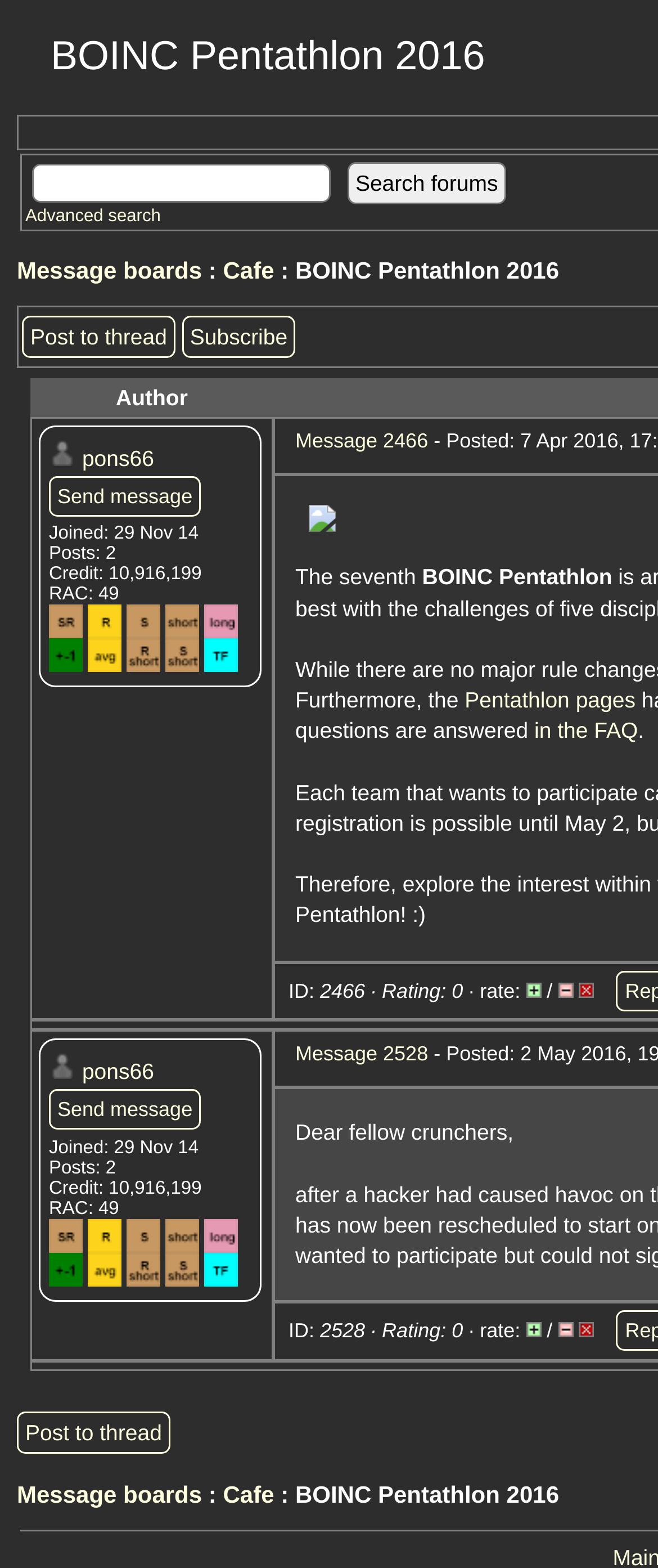Please find the bounding box coordinates of the element's region to be clicked to carry out this instruction: "Search for something".

None